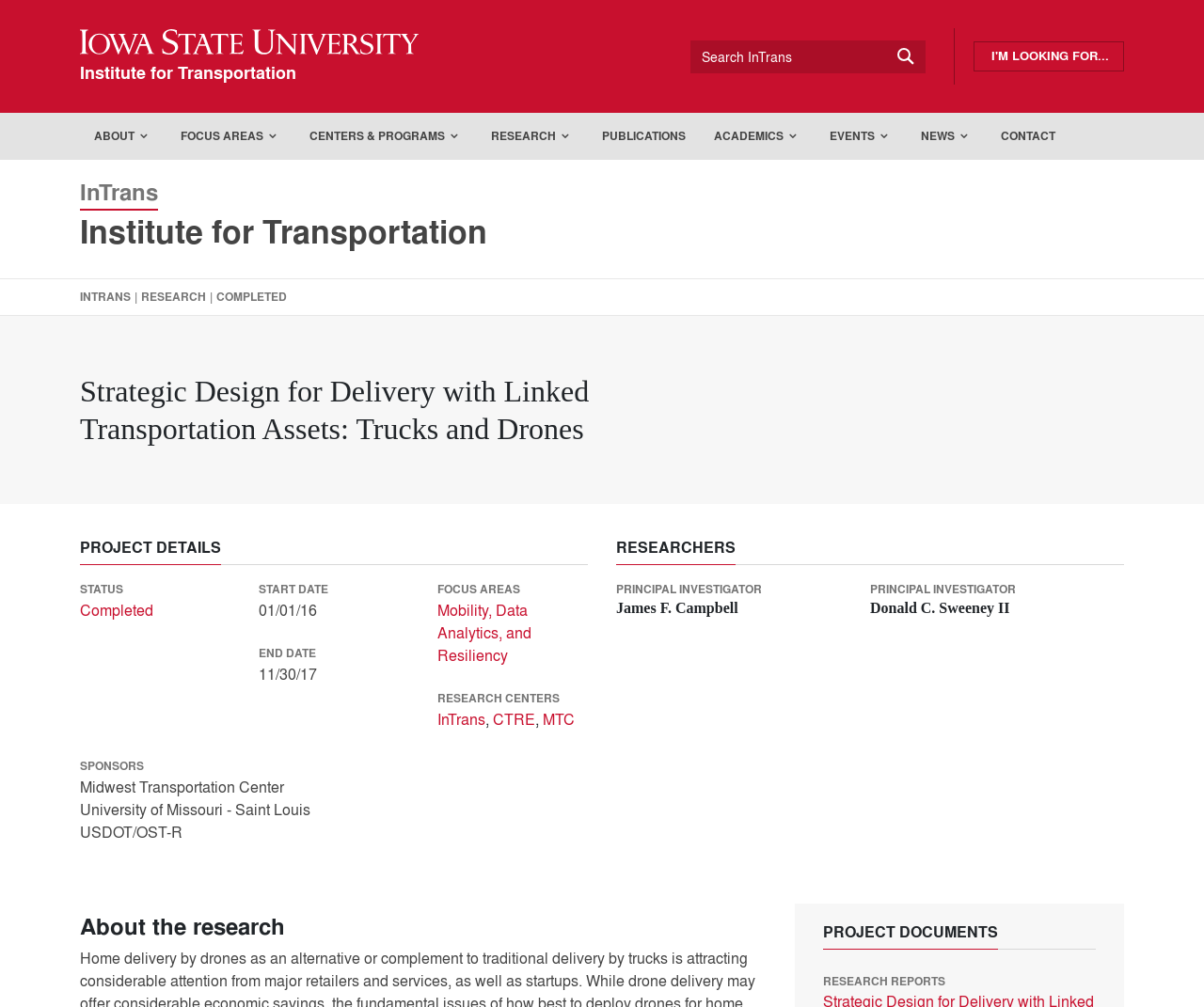Find the bounding box coordinates of the UI element according to this description: "Mobility, Data Analytics, and Resiliency".

[0.363, 0.595, 0.441, 0.661]